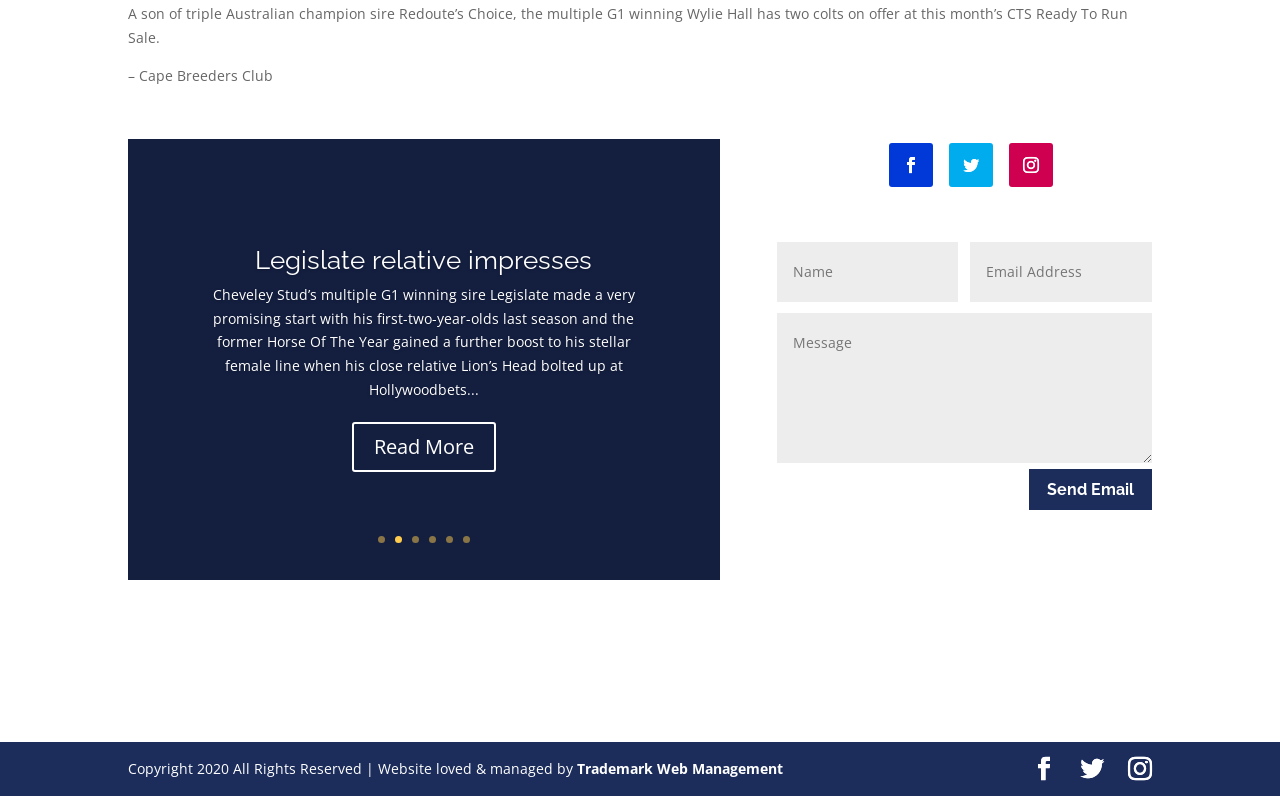Respond to the following query with just one word or a short phrase: 
What is the title of the article?

Fairytales come true